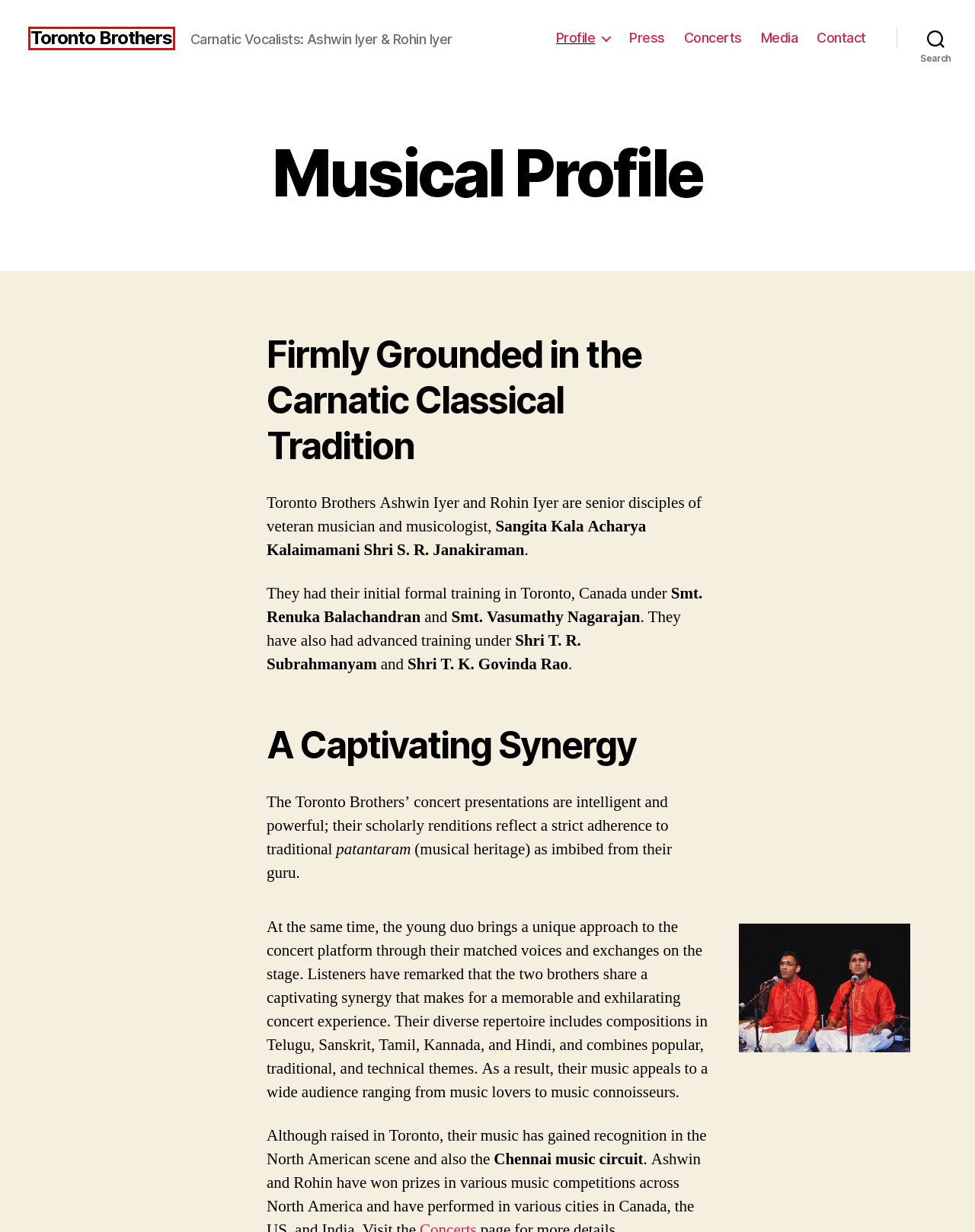Given a screenshot of a webpage with a red rectangle bounding box around a UI element, select the best matching webpage description for the new webpage that appears after clicking the highlighted element. The candidate descriptions are:
A. Toronto Brothers – Carnatic Vocalists: Ashwin Iyer & Rohin Iyer
B. Press – Toronto Brothers
C. Personal Profile – Toronto Brothers
D. Concerts – Toronto Brothers
E. Media – Toronto Brothers
F. Contact – Toronto Brothers
G. Professional Profile – Toronto Brothers
H. Profile – Toronto Brothers

A